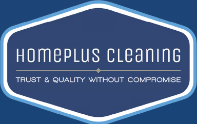Based on the visual content of the image, answer the question thoroughly: What is the color scheme of the logo?

The overall color scheme of the logo incorporates rich shades of blue, which creates a professional and trustworthy appearance, ideal for a cleaning service dedicated to providing reliable and thorough home care.